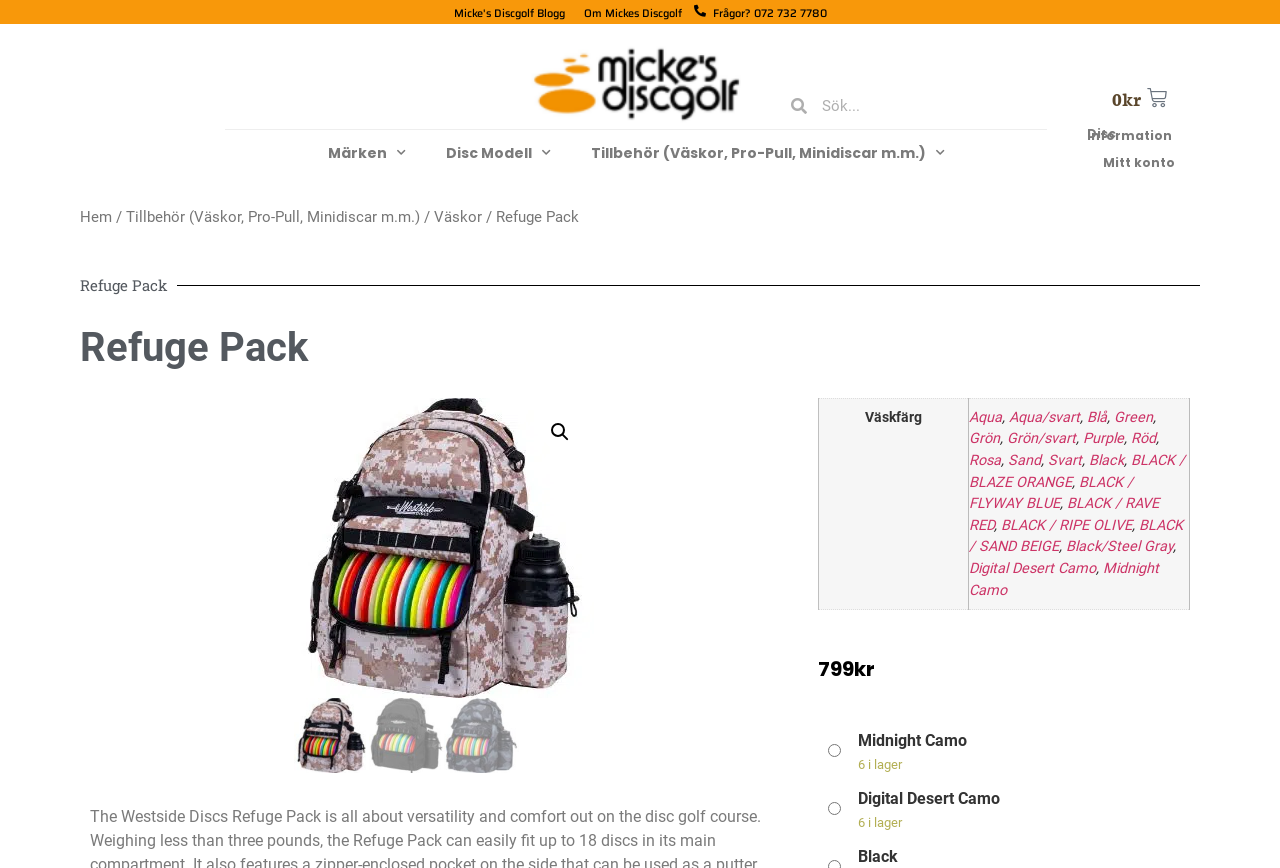From the element description BLACK / FLYWAY BLUE, predict the bounding box coordinates of the UI element. The coordinates must be specified in the format (top-left x, top-left y, bottom-right x, bottom-right y) and should be within the 0 to 1 range.

[0.757, 0.546, 0.885, 0.59]